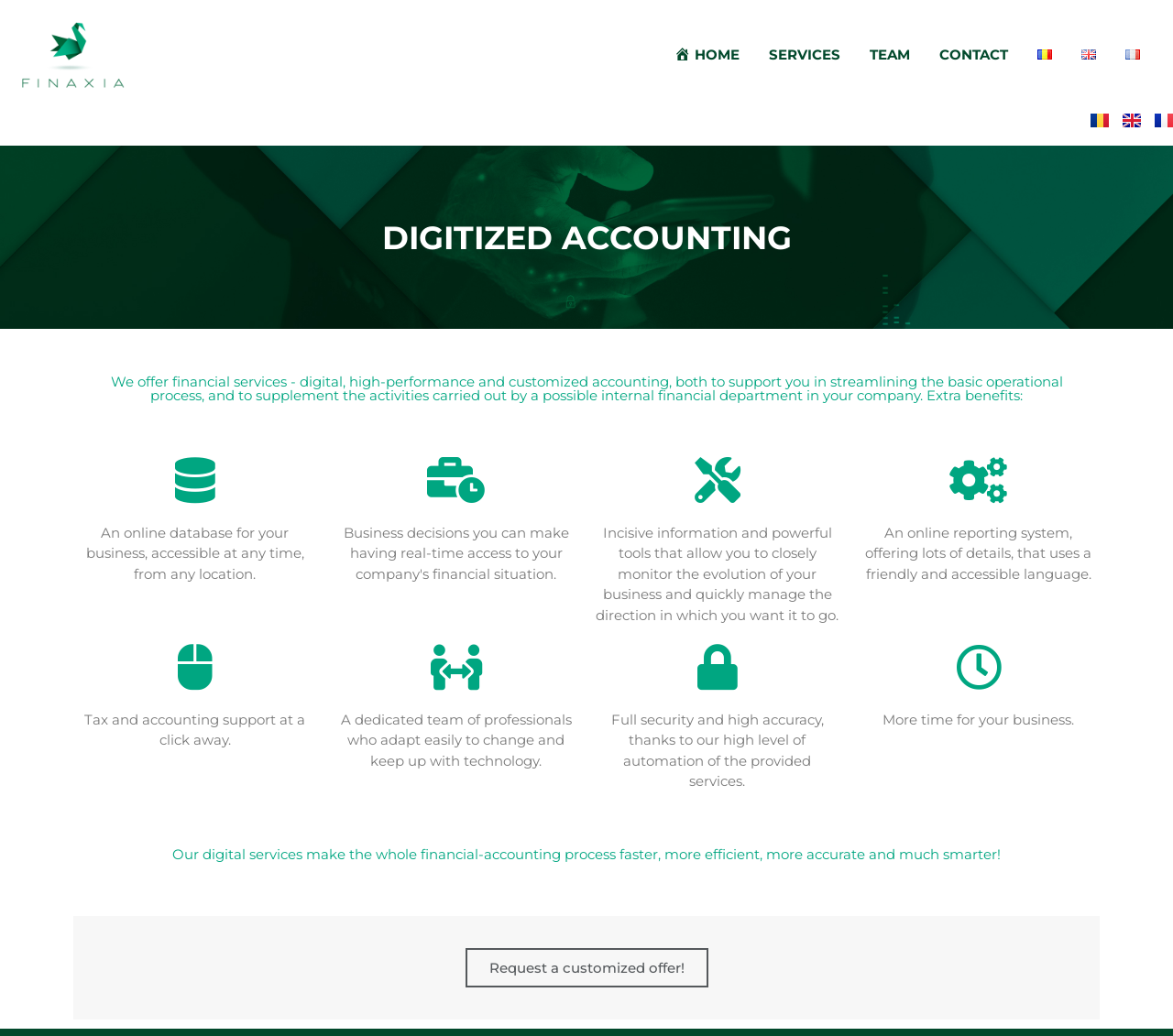Provide the bounding box coordinates of the HTML element described by the text: "Request a customized offer!".

[0.396, 0.915, 0.604, 0.953]